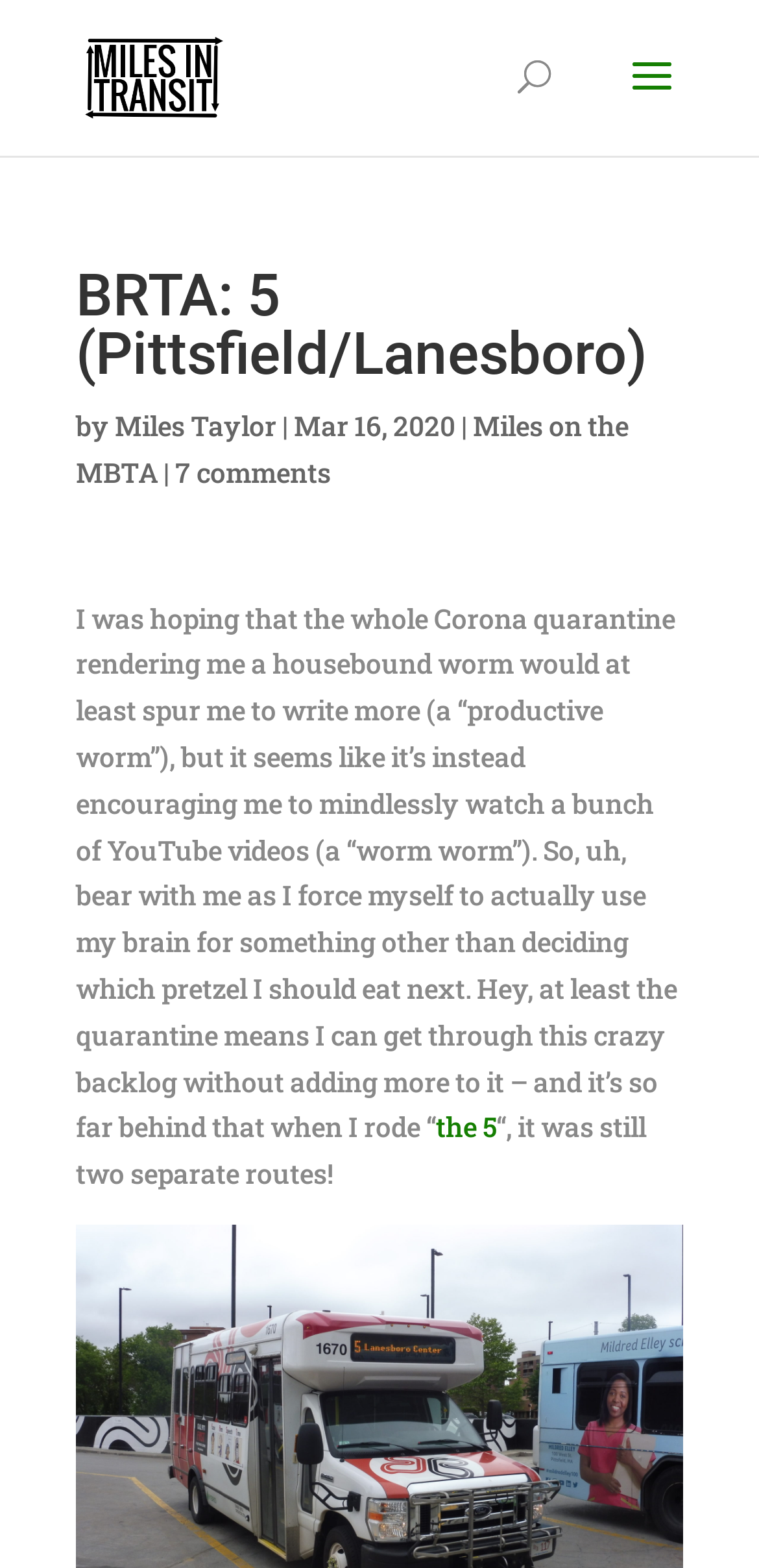Locate the bounding box of the UI element described in the following text: "7 comments".

[0.231, 0.289, 0.436, 0.313]